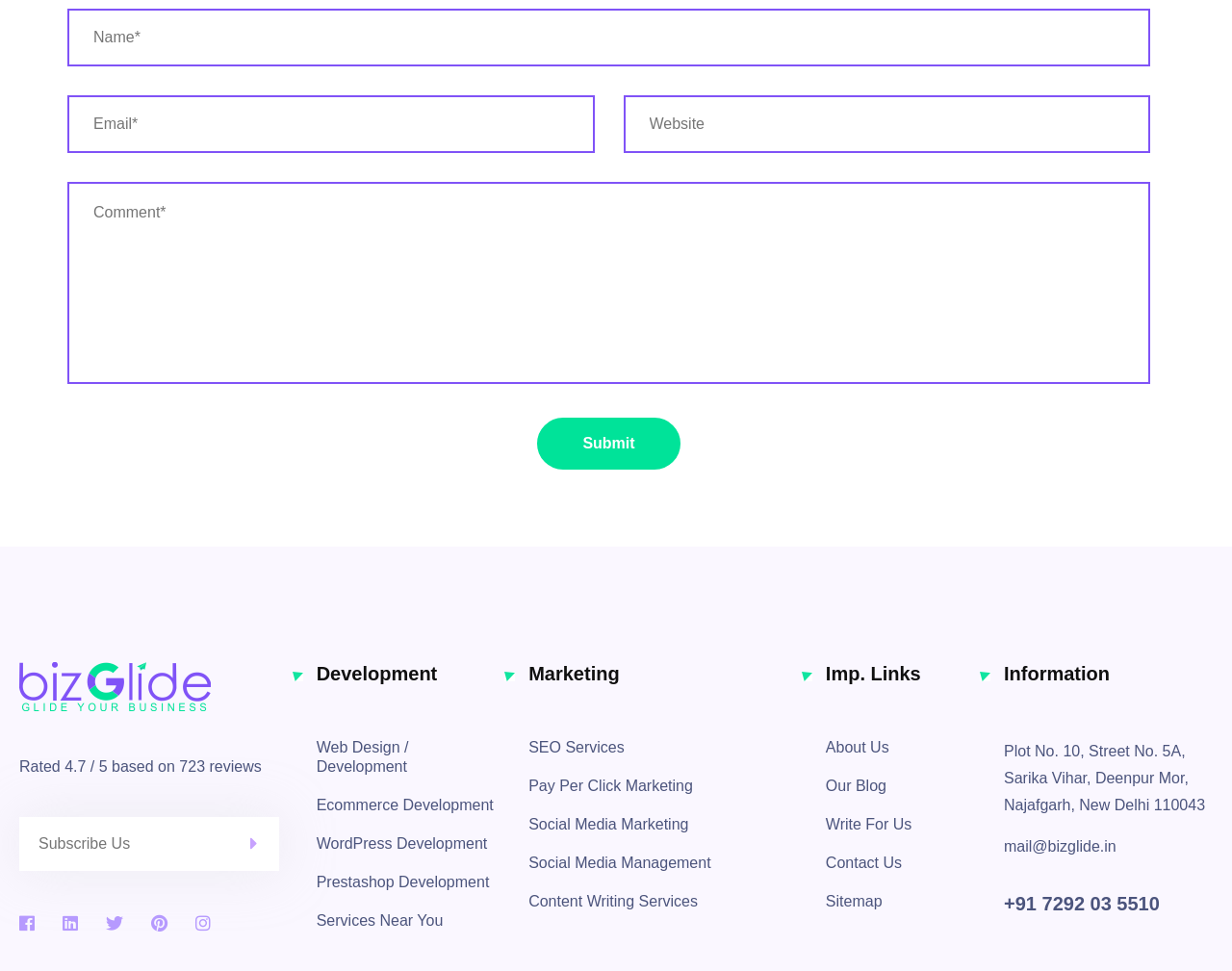Given the element description, predict the bounding box coordinates in the format (top-left x, top-left y, bottom-right x, bottom-right y). Make sure all values are between 0 and 1. Here is the element description: Ecommerce Development

[0.257, 0.82, 0.406, 0.839]